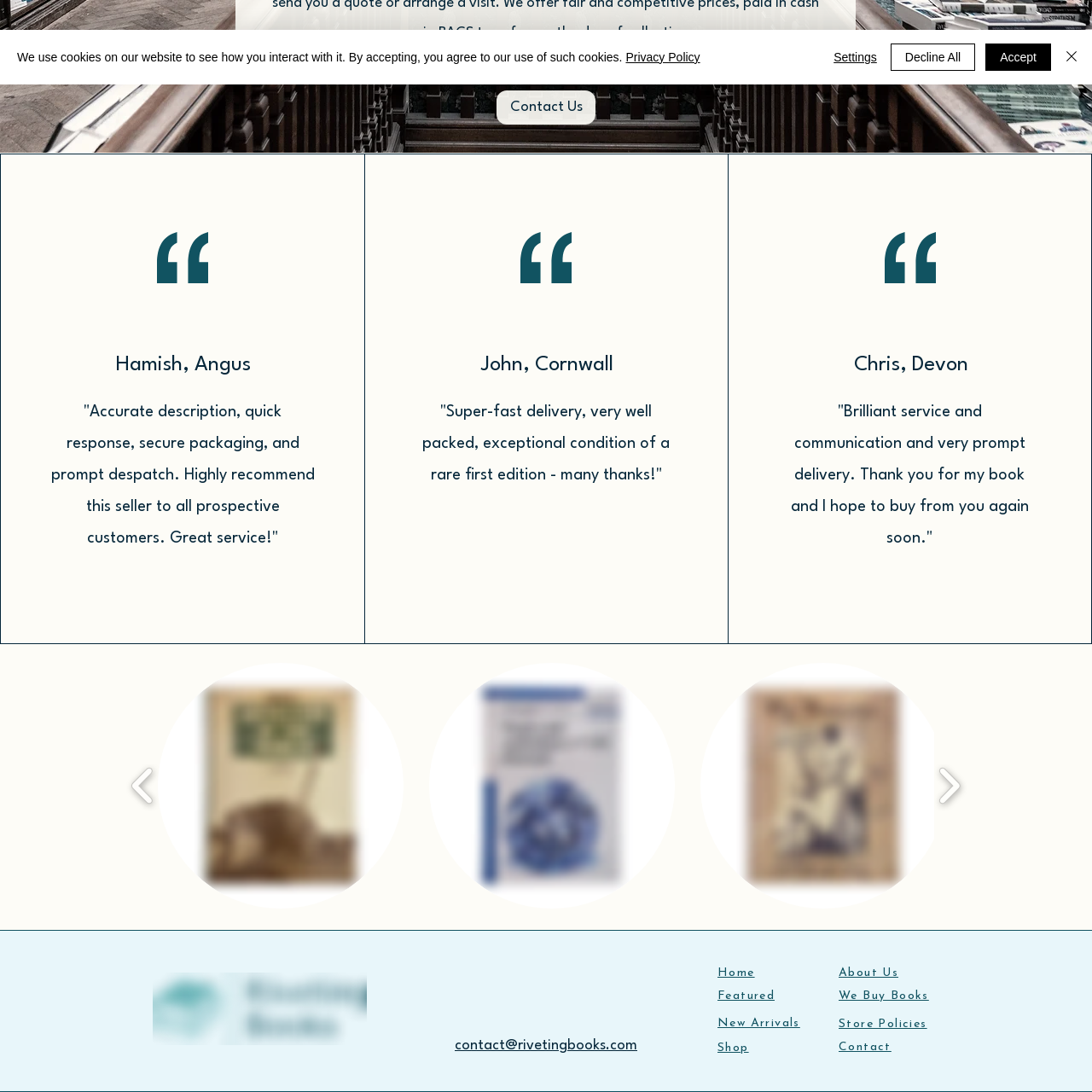What is the aesthetic style of the logo?
Review the image encased within the red bounding box and supply a detailed answer according to the visual information available.

The caption describes the logo as having a 'simple and elegant' design, emphasizing 'clarity and professional aesthetics', which suggests a minimalist and sophisticated style.